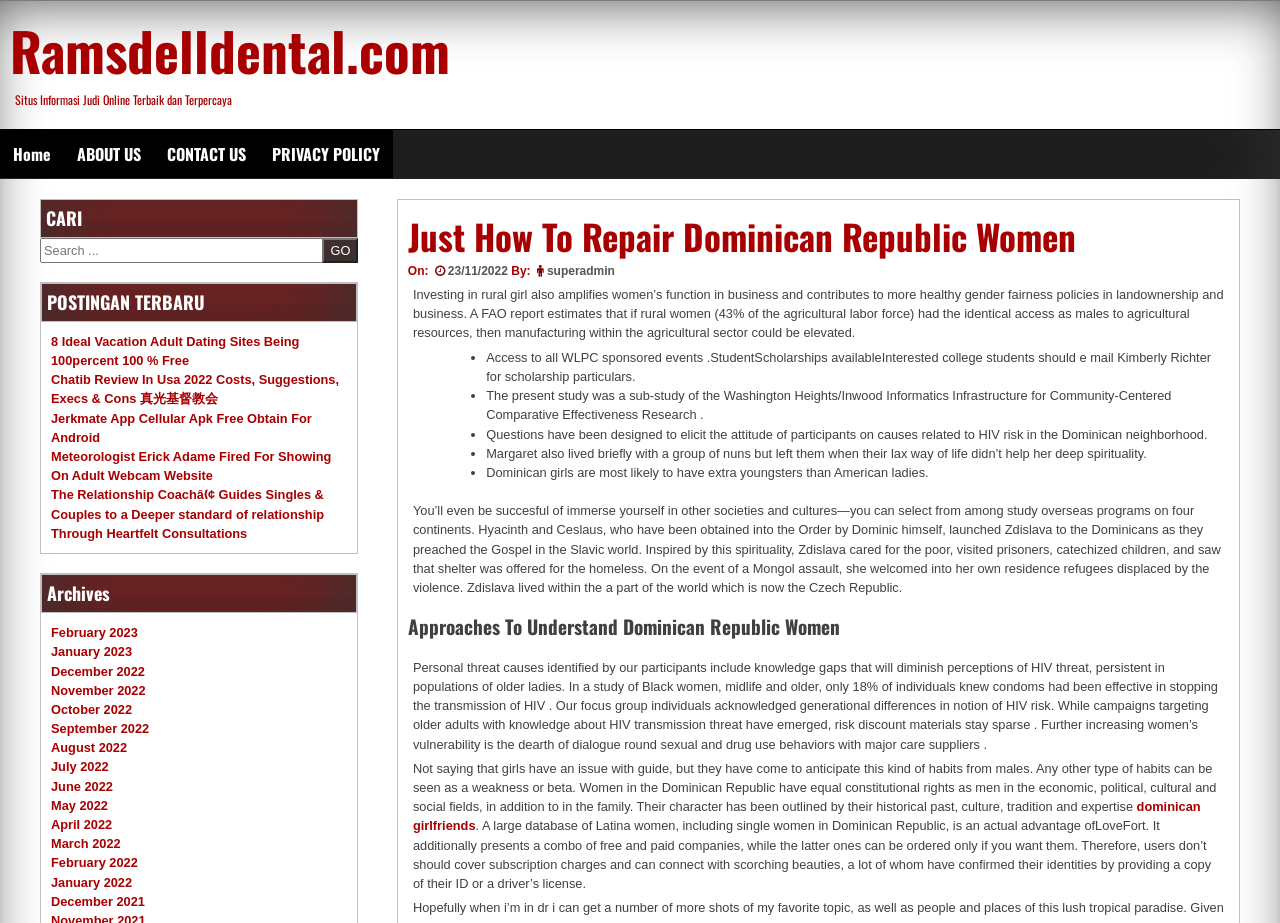What is the name of the author of the article?
Provide a detailed and extensive answer to the question.

The name of the author of the article can be found in the article metadata, which is located below the article title. The author's name is 'superadmin'.